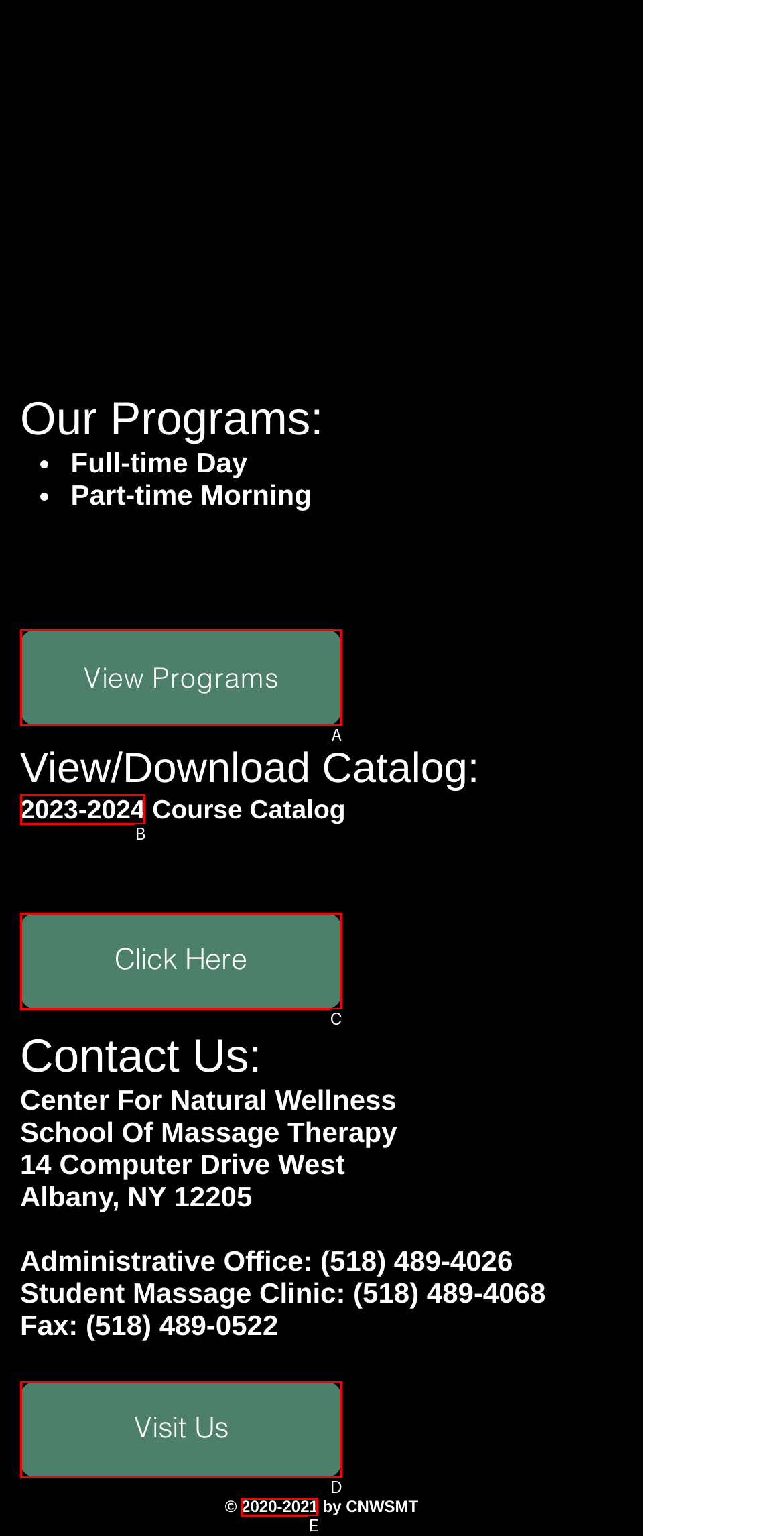Identify the option that corresponds to the given description: 2023-2024. Reply with the letter of the chosen option directly.

B